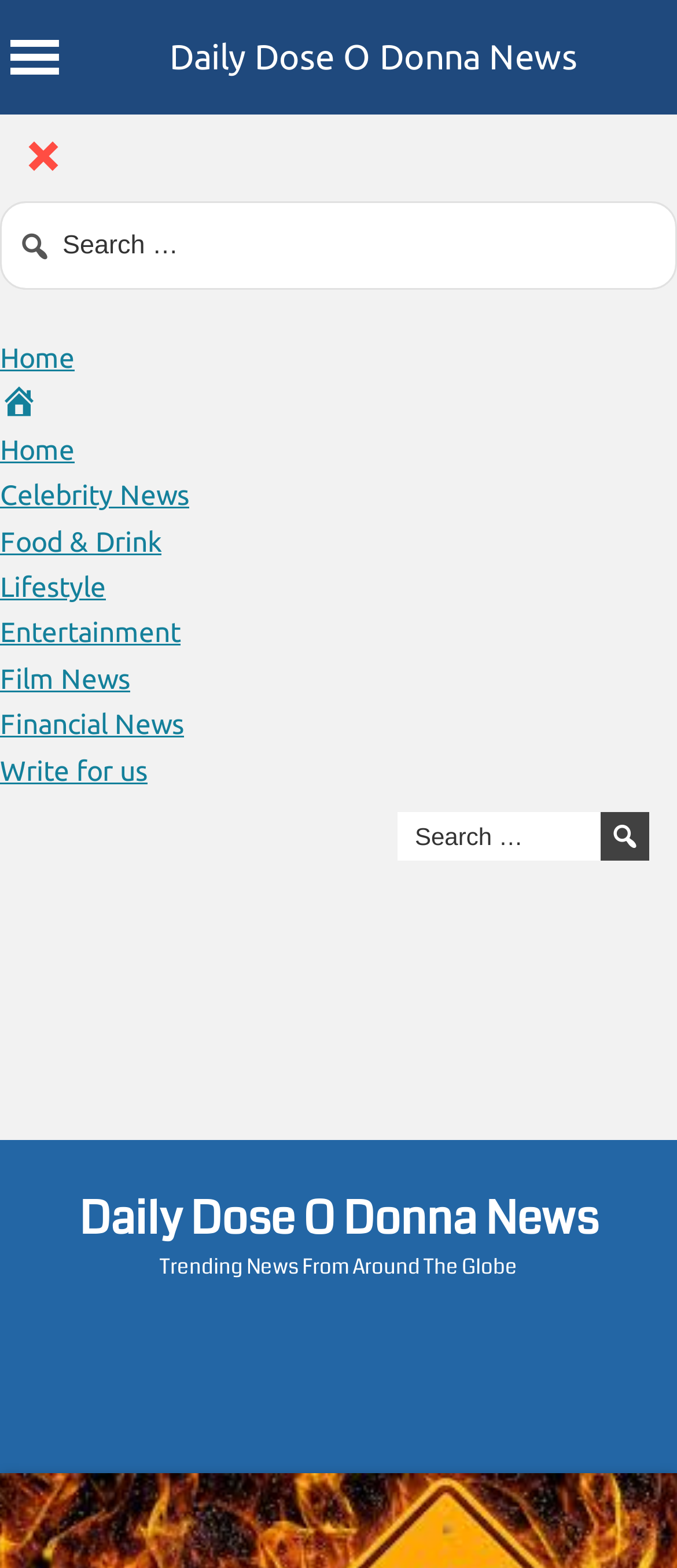Find and extract the text of the primary heading on the webpage.

Can you take personal loan and education loan together?